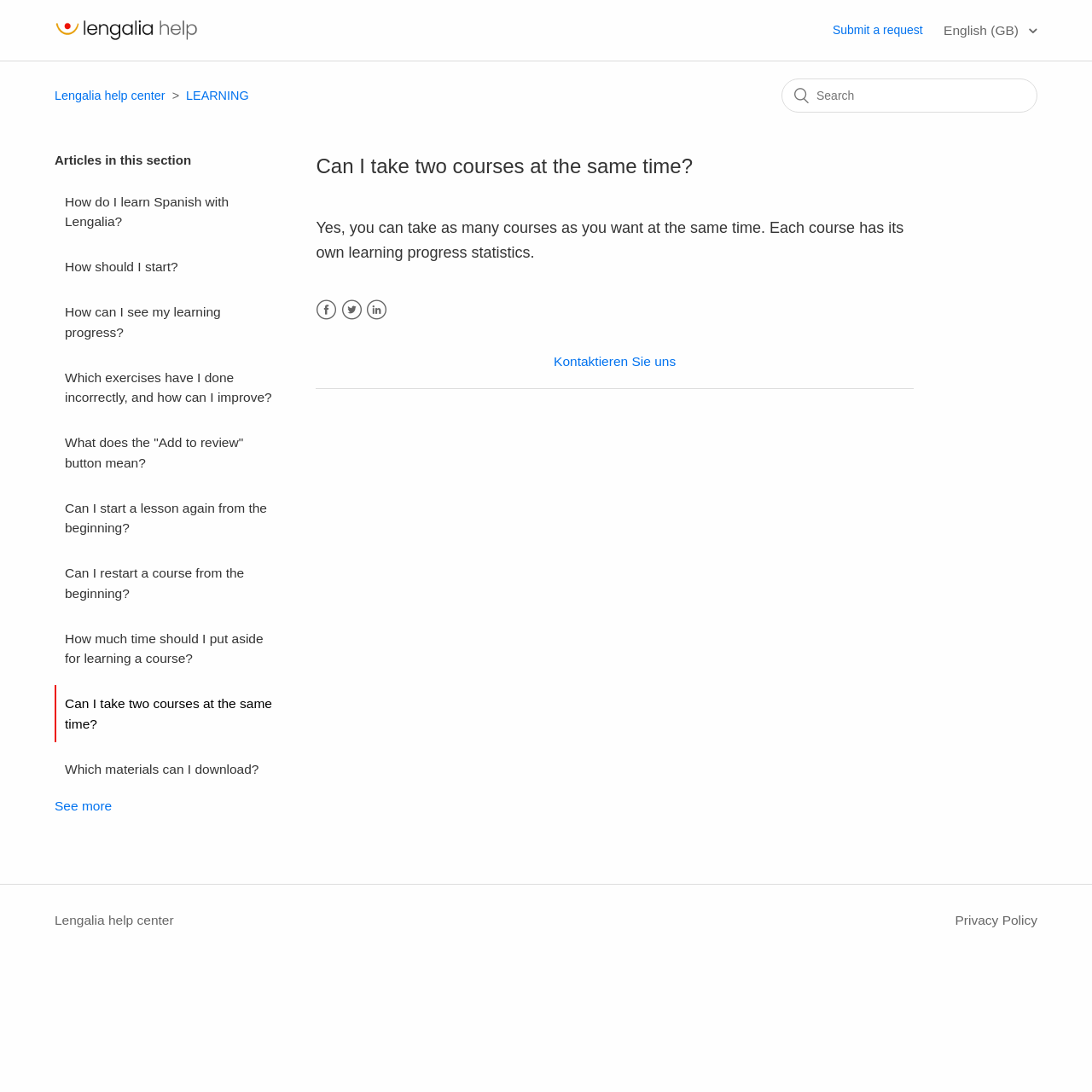Could you please study the image and provide a detailed answer to the question:
What language is the webpage currently set to?

The language of the webpage is currently set to English (GB), as indicated by the button with the label 'English (GB)' in the top right corner of the webpage. This button also has a dropdown menu, suggesting that users can change the language setting.